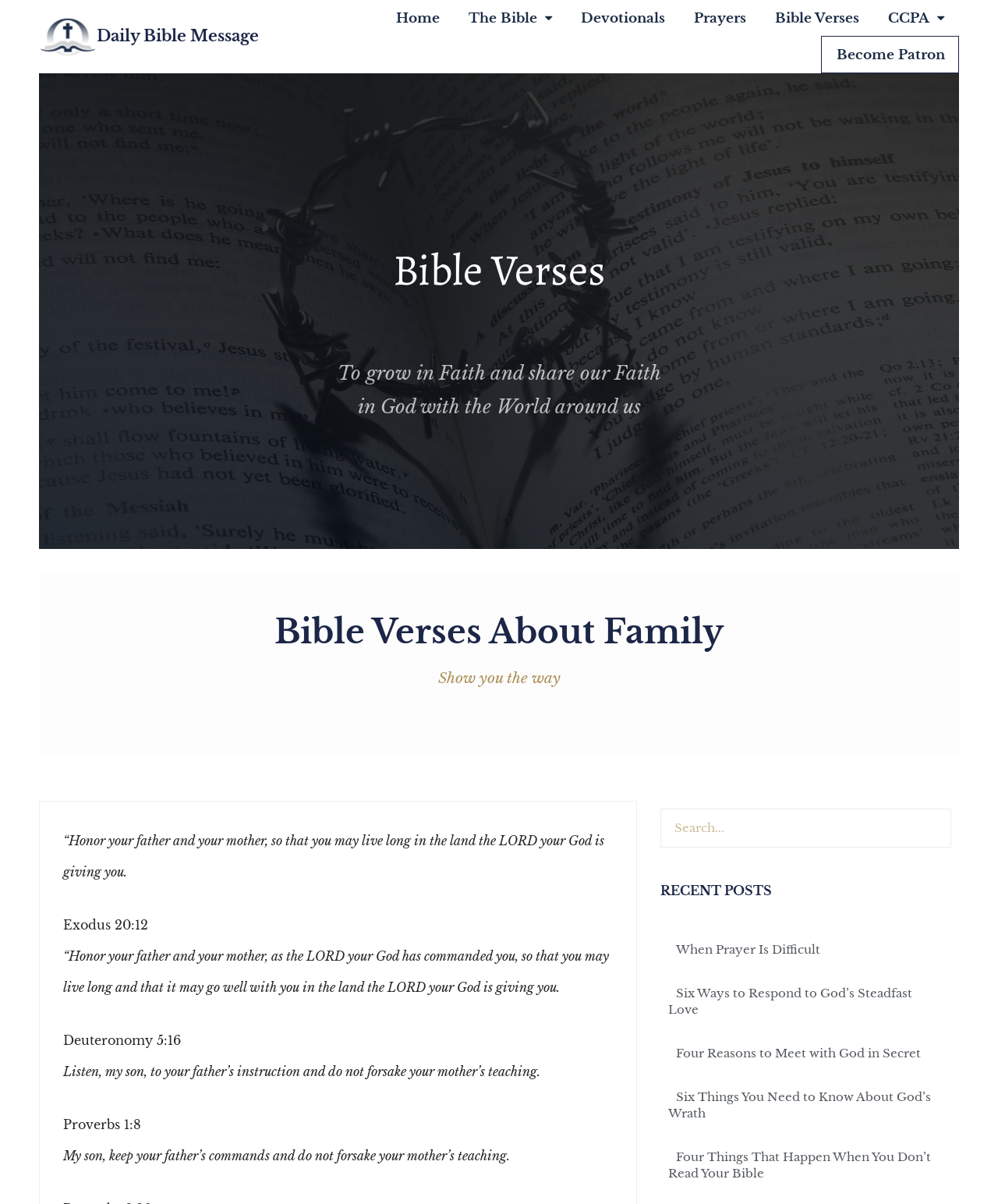What is the category of the link 'The Bible'?
Using the picture, provide a one-word or short phrase answer.

Menu